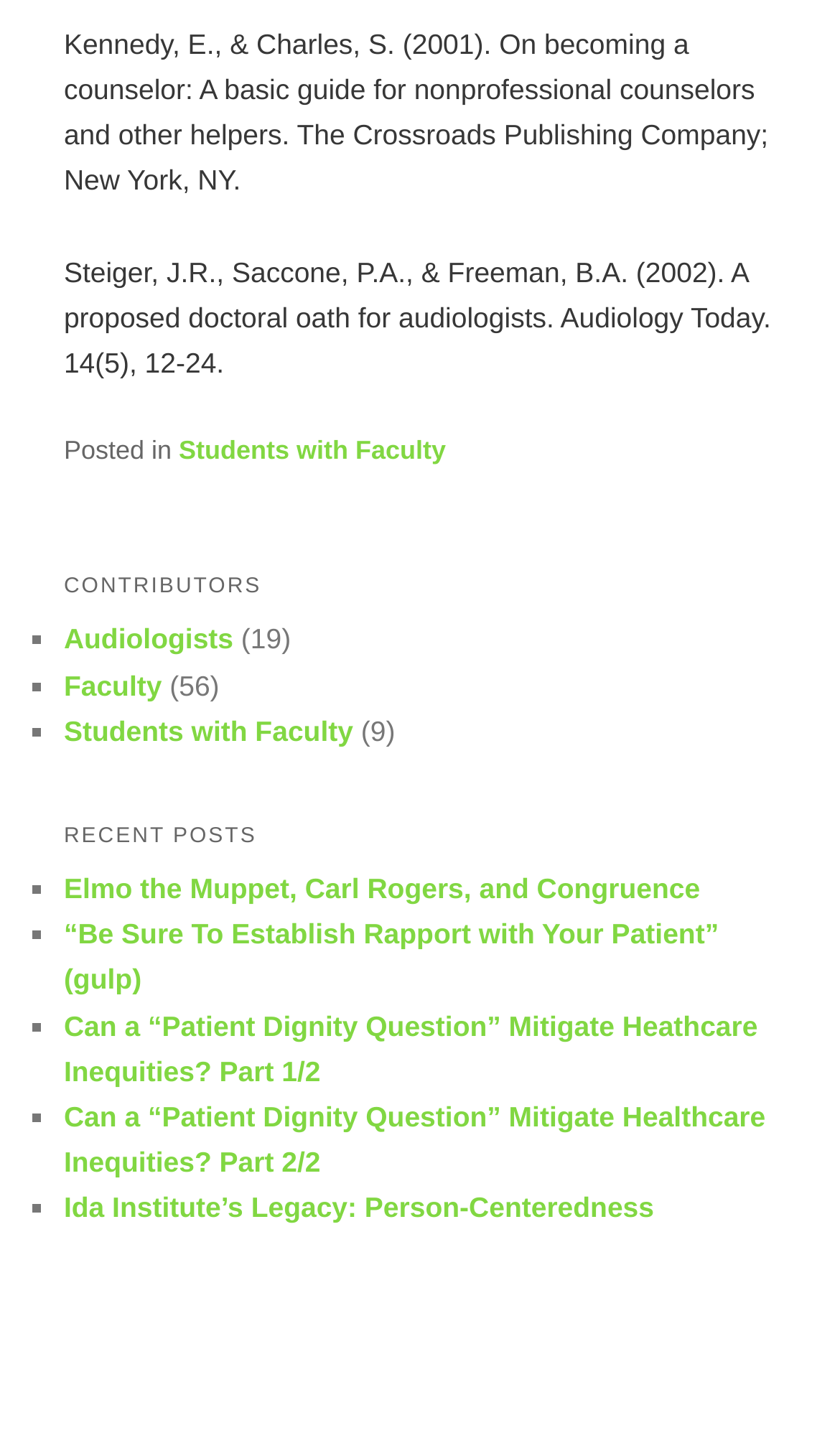Locate the bounding box coordinates of the area to click to fulfill this instruction: "View contributors". The bounding box should be presented as four float numbers between 0 and 1, in the order [left, top, right, bottom].

[0.076, 0.39, 0.924, 0.429]